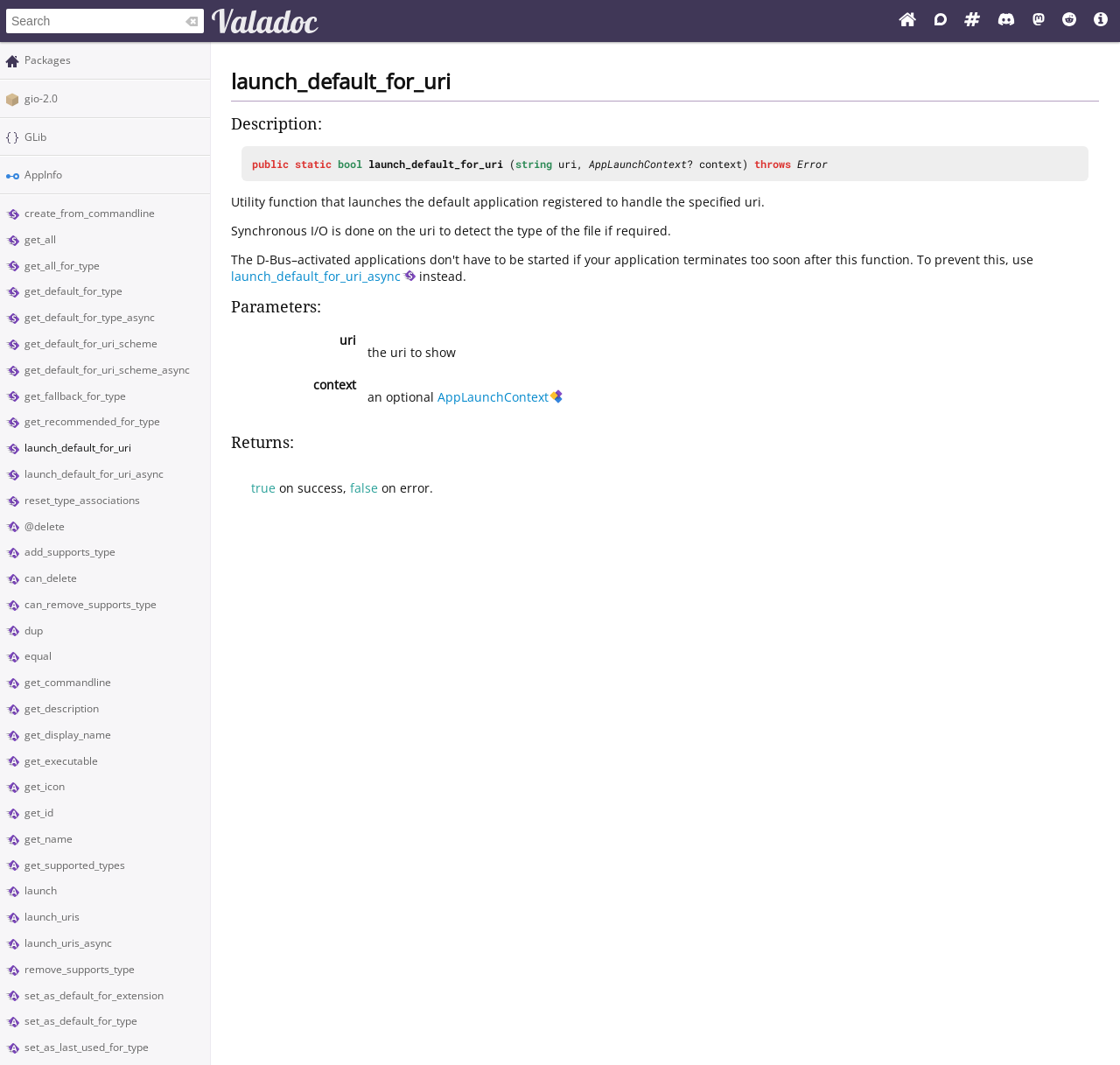Give a detailed explanation of the elements present on the webpage.

The webpage is a documentation page for the Vala API reference. At the top, there is a search box with a clear search icon to the right. Below the search box, there are several links to related resources, including Valadoc, the Vala Official Website, Discourse (Forums), Matrix, Discord, Mastodon, Reddit, and Markup Info. Each link has an accompanying icon.

On the left side of the page, there is a list of links to various API references, including Packages, gio-2.0, GLib, AppInfo, and several others. These links are separated by horizontal lines.

The main content of the page is focused on the `launch_default_for_uri` function. There is a heading with the function name, followed by a horizontal line. Below the heading, there is a description of the function, which is a utility function that launches the default application registered to handle a specified URI. The description also mentions that synchronous I/O is done on the URI to detect the file type if required.

The function's parameters are listed in a table, including the URI, context, and return values. There are also links to related functions, such as `launch_default_for_uri_async`.

Throughout the page, there are various links to other API references, as well as icons and images accompanying the links. The overall layout is organized and easy to navigate, with clear headings and concise text.